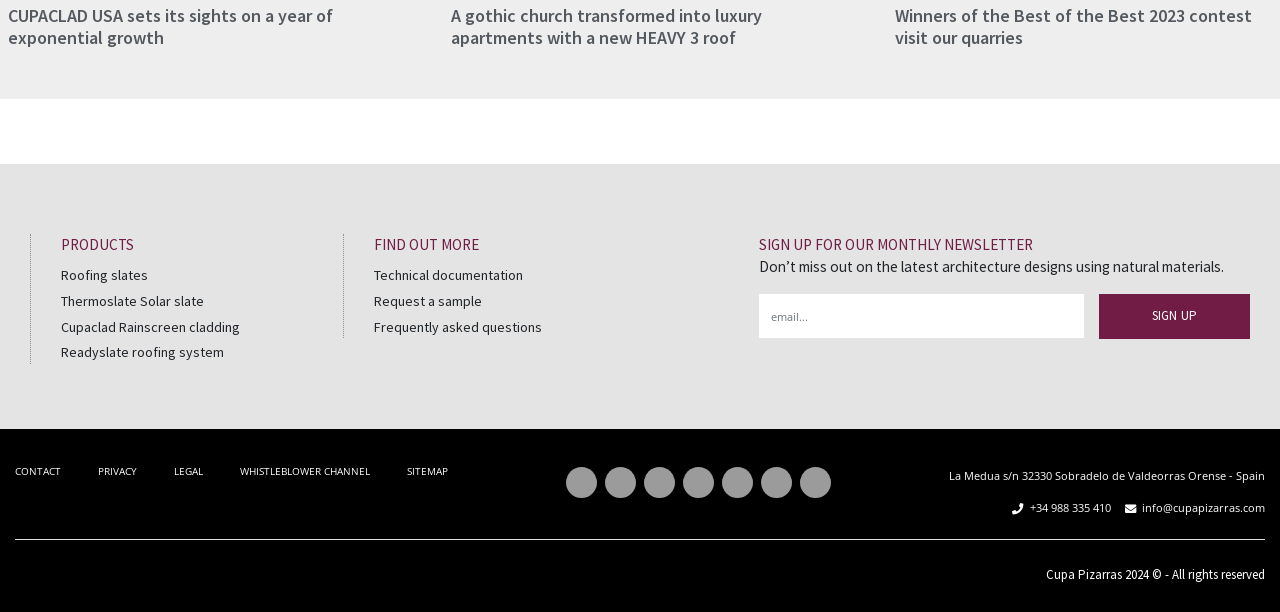From the screenshot, find the bounding box of the UI element matching this description: "Thermoslate Solar slate". Supply the bounding box coordinates in the form [left, top, right, bottom], each a float between 0 and 1.

[0.048, 0.477, 0.159, 0.506]